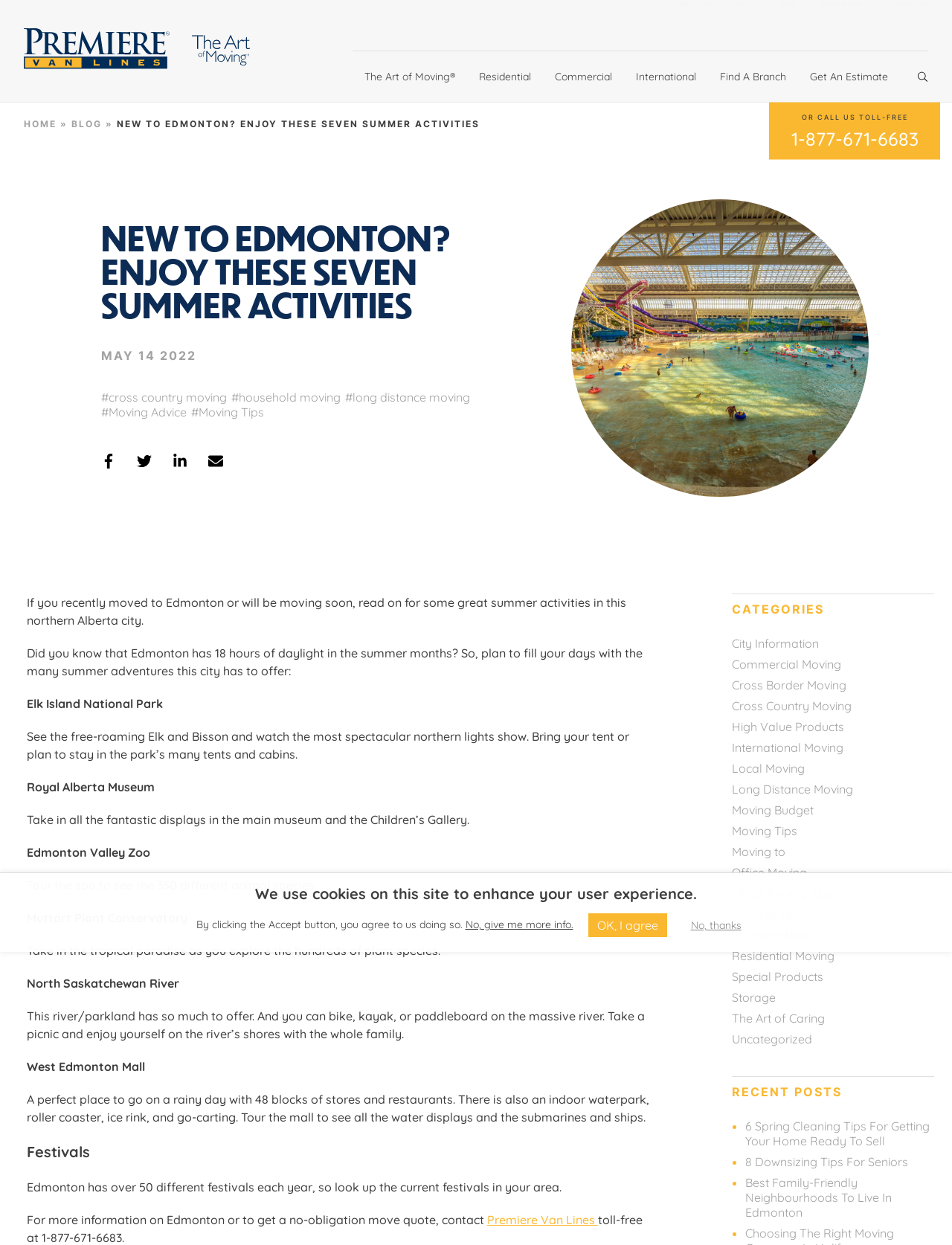How many hours of daylight does Edmonton have in the summer months?
Look at the screenshot and respond with one word or a short phrase.

18